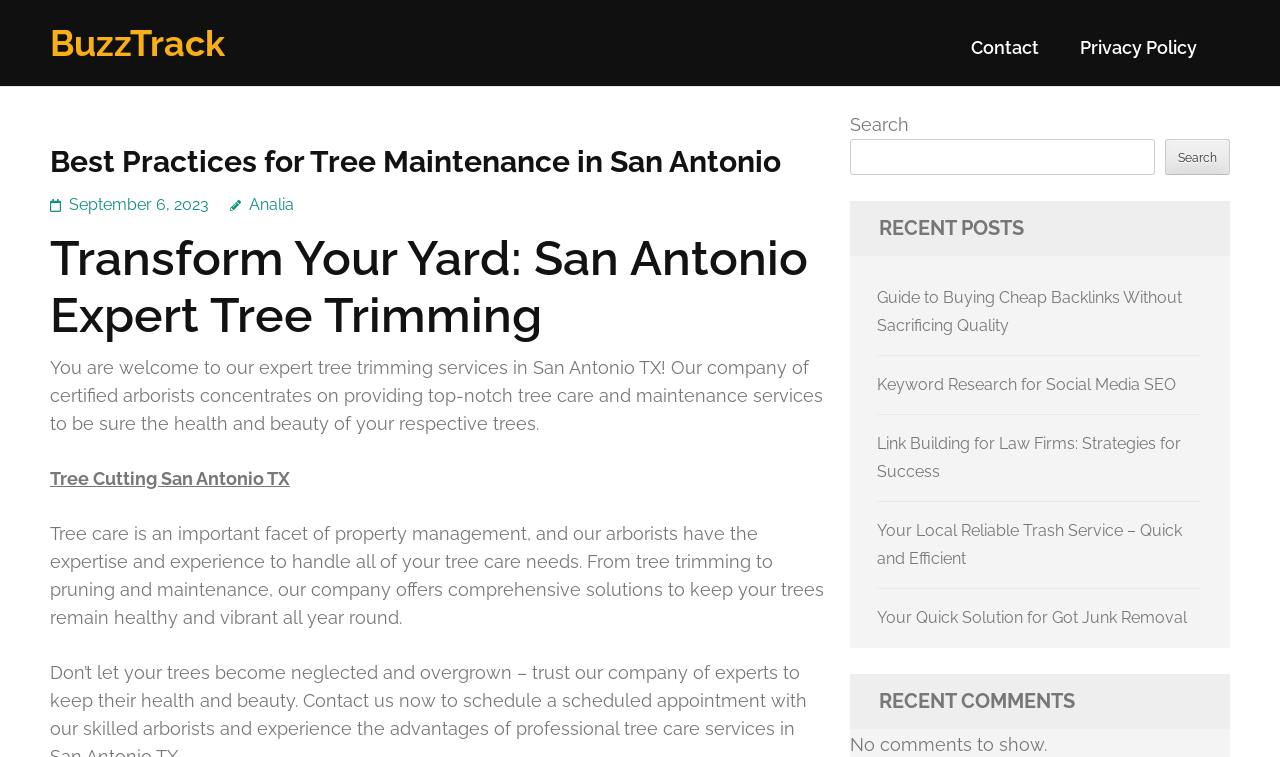What type of services does the company offer?
From the screenshot, supply a one-word or short-phrase answer.

Tree trimming, pruning, and maintenance